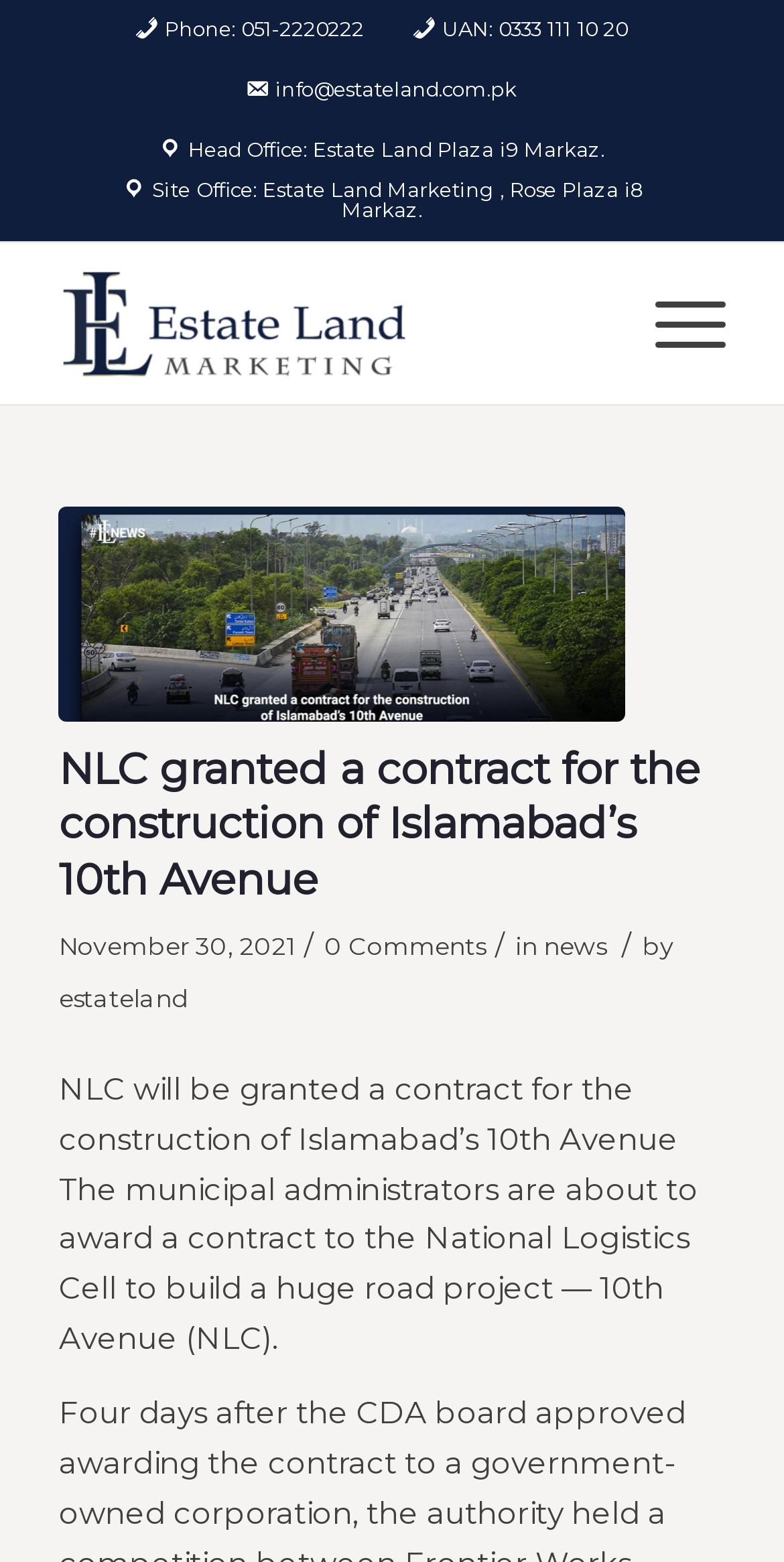When was the news article published?
Provide an in-depth answer to the question, covering all aspects.

I found the publication date by looking at the time element in the middle of the webpage, which says 'November 30, 2021'.